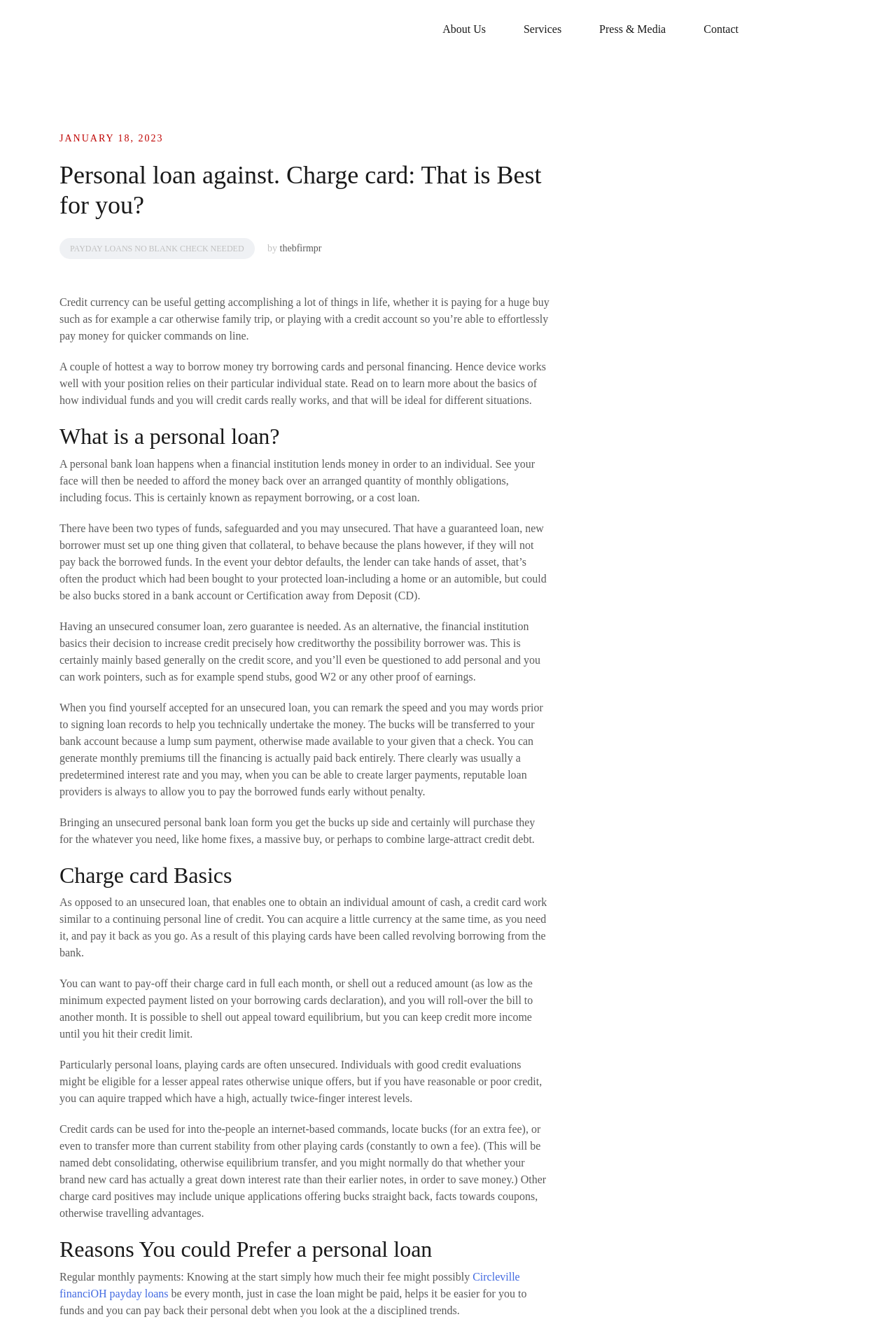Specify the bounding box coordinates of the element's region that should be clicked to achieve the following instruction: "Click on 'About Us'". The bounding box coordinates consist of four float numbers between 0 and 1, in the format [left, top, right, bottom].

[0.494, 0.016, 0.542, 0.028]